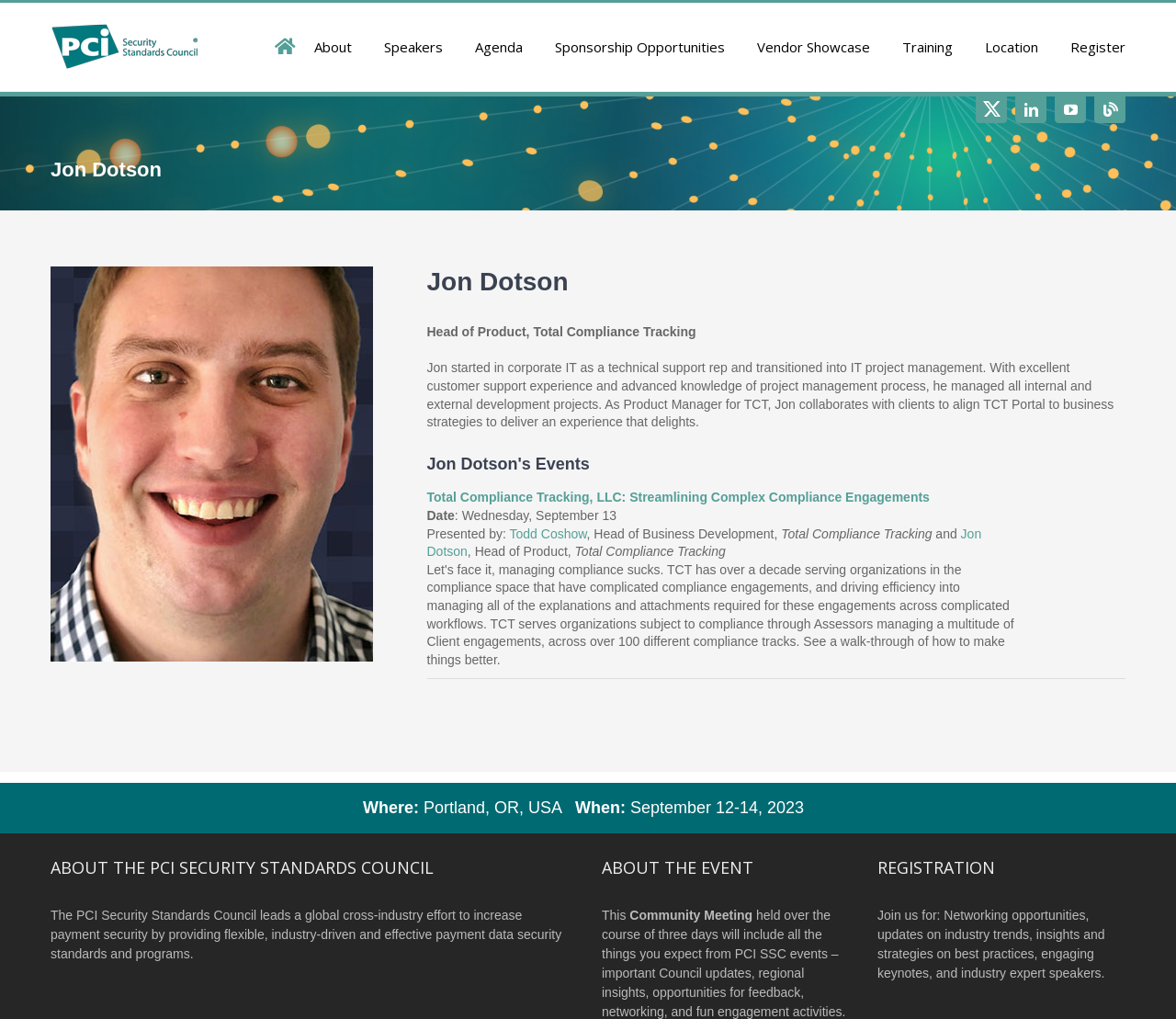Please study the image and answer the question comprehensively:
What is Jon Dotson's current role?

I found this answer by looking at the heading 'Jon Dotson' and the subsequent text 'Head of Product, Total Compliance Tracking' which indicates his current role.